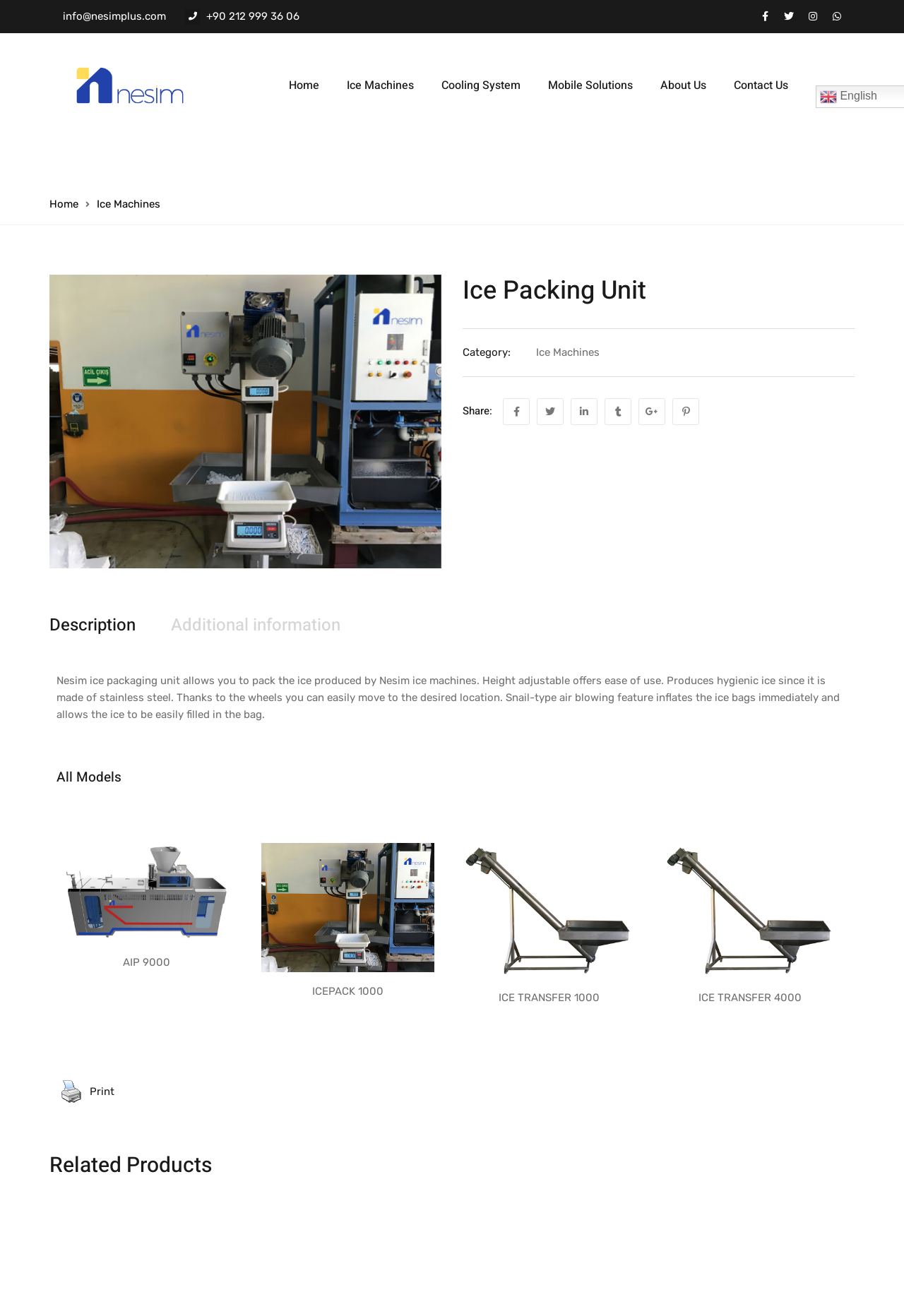What is the feature of the Ice Packing Unit that allows easy movement?
Refer to the image and provide a thorough answer to the question.

I found the answer by reading the description of the Ice Packing Unit, which is located below the 'Description' link. The description states that 'thanks to the wheels you can easily move to the desired location'.